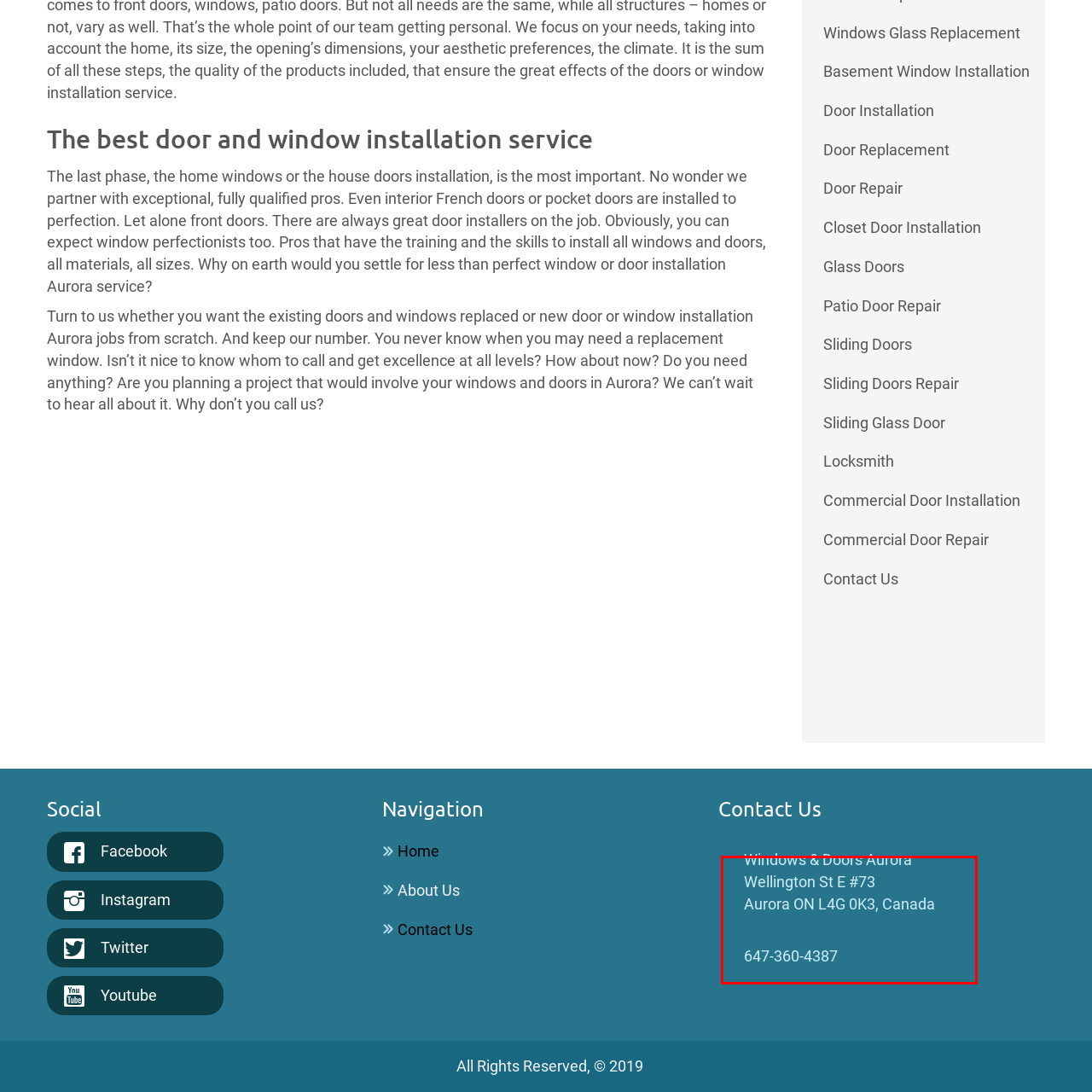Describe extensively the image that is situated inside the red border.

The image displays the contact information for "Windows & Doors Aurora," presented in a clean and clear format. The details include the company name prominently at the top, followed by the address: "Wellington St E #73, Aurora, ON L4G 0K3, Canada." Additionally, a phone number is provided below the address: "647-360-4387." The background color is a soothing teal, which enhances readability and aesthetics, making it easy for potential customers to locate and connect with the service.